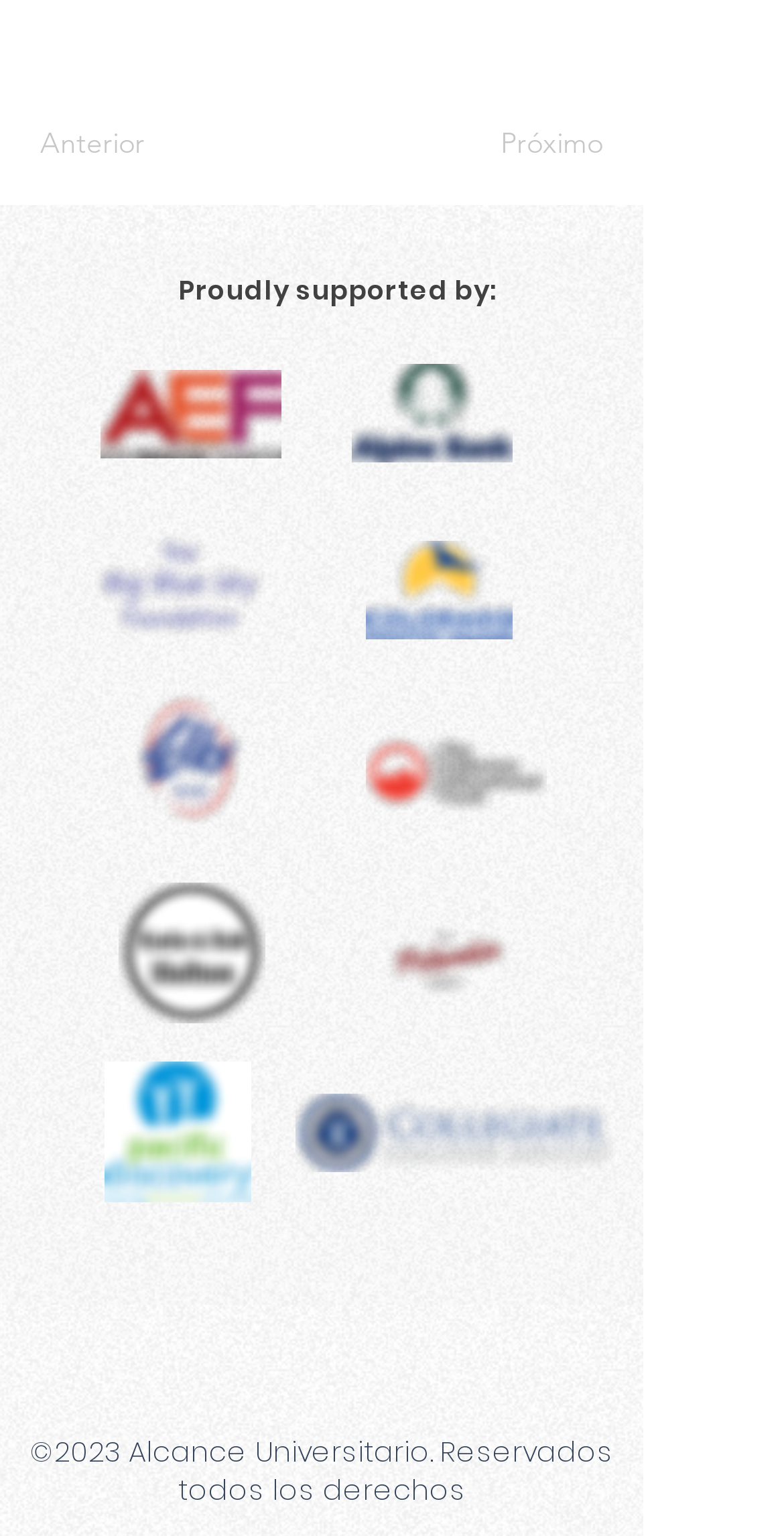What is the year of copyright?
Answer the question with a single word or phrase, referring to the image.

2023